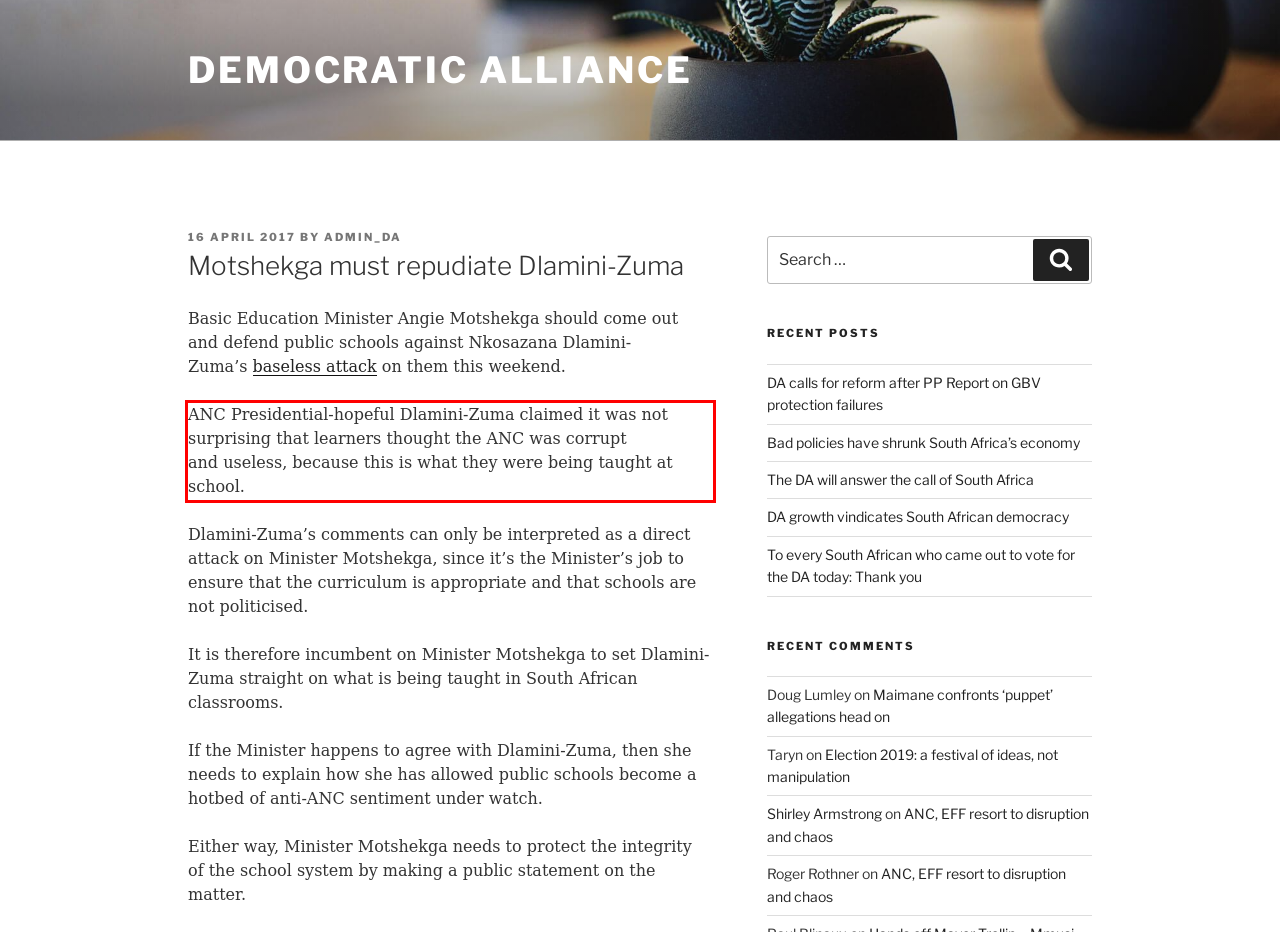Given a webpage screenshot with a red bounding box, perform OCR to read and deliver the text enclosed by the red bounding box.

ANC Presidential-hopeful Dlamini-Zuma claimed it was not surprising that learners thought the ANC was corrupt and useless, because this is what they were being taught at school.